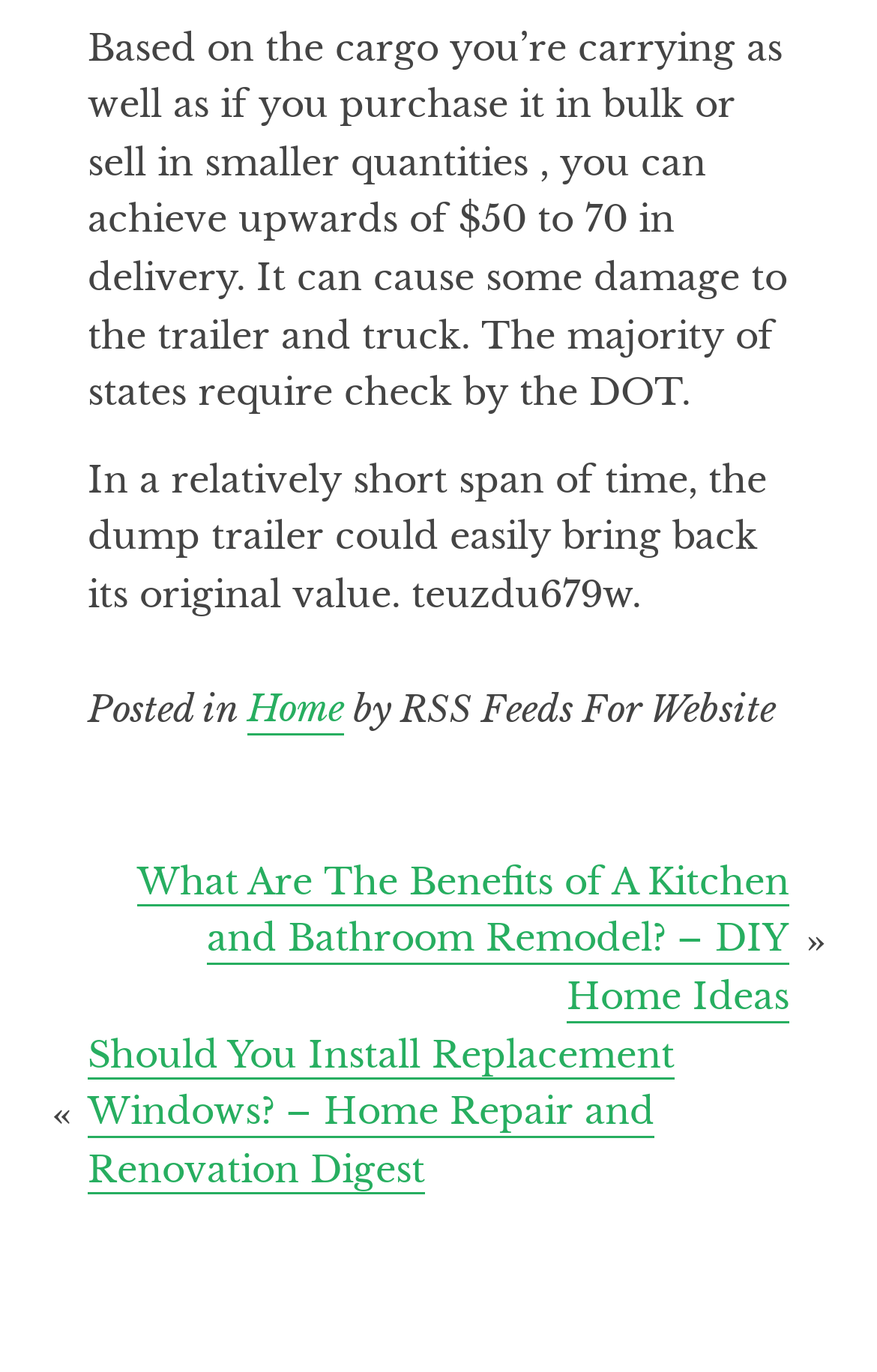Based on the description "Home", find the bounding box of the specified UI element.

[0.282, 0.498, 0.392, 0.534]